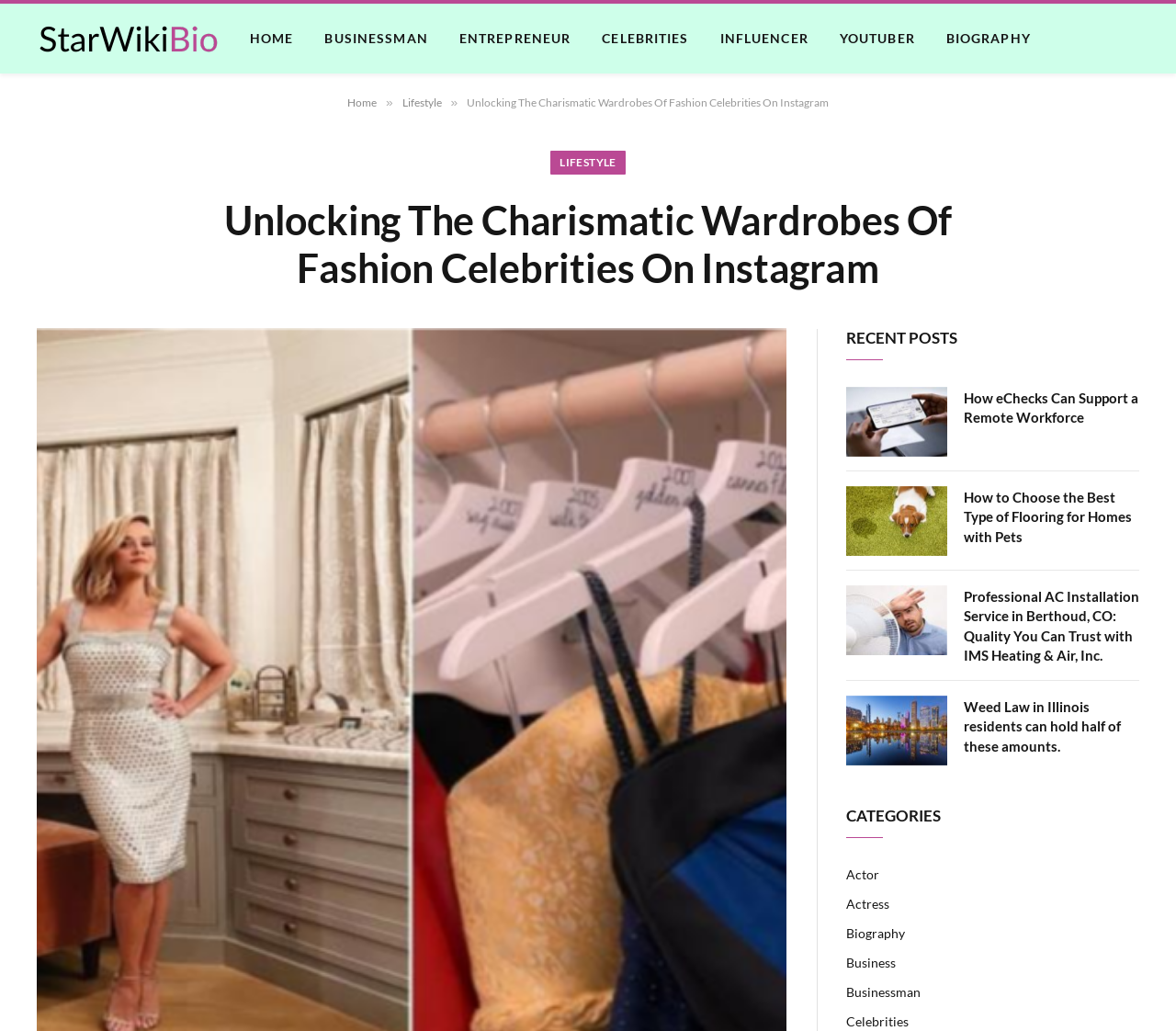Please find the bounding box coordinates of the element that needs to be clicked to perform the following instruction: "view recent posts". The bounding box coordinates should be four float numbers between 0 and 1, represented as [left, top, right, bottom].

[0.72, 0.319, 0.814, 0.337]